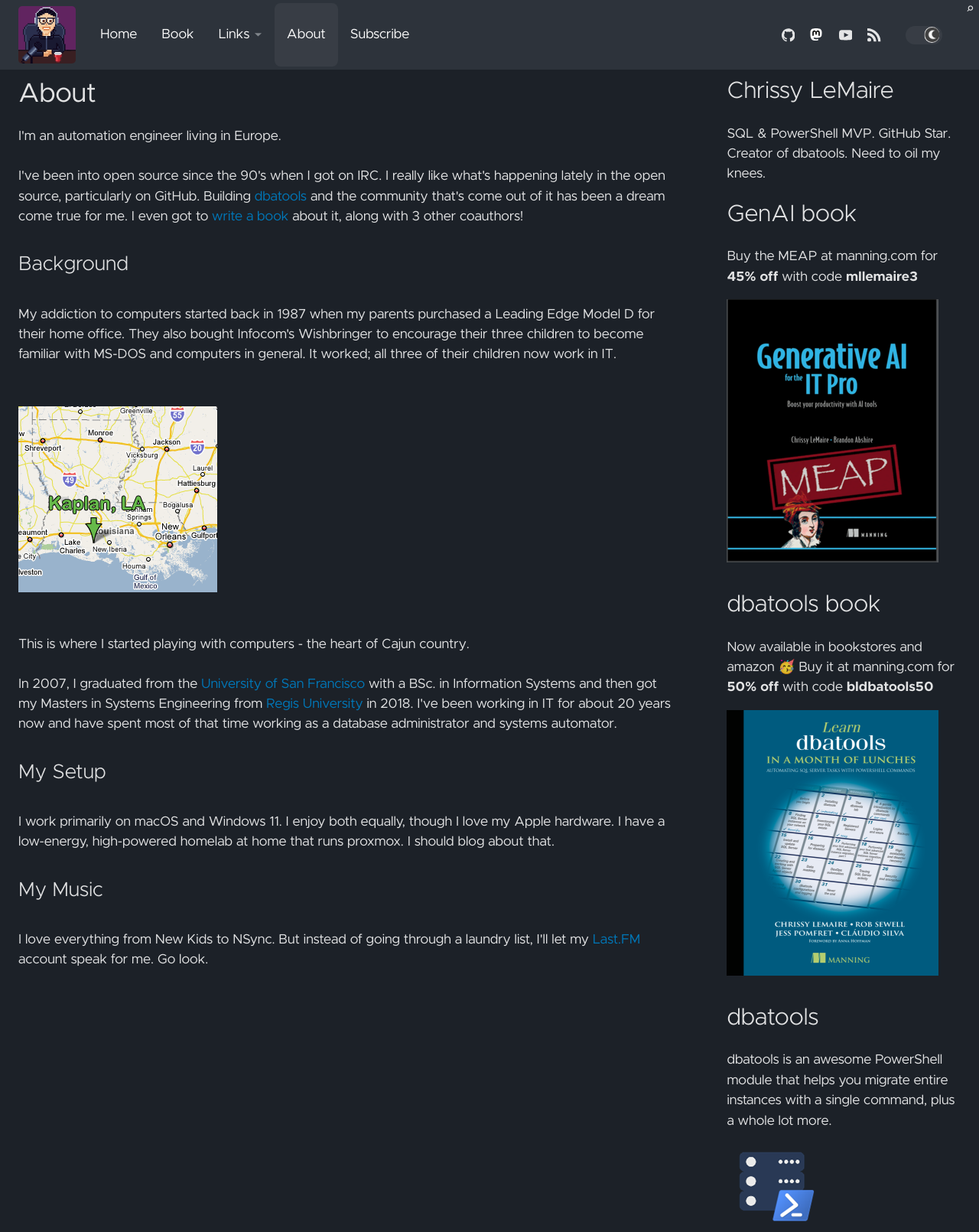What is the author's profession?
Analyze the image and deliver a detailed answer to the question.

Based on the webpage content, specifically the 'About' section, it is mentioned that the author is an automation engineer living in Europe.